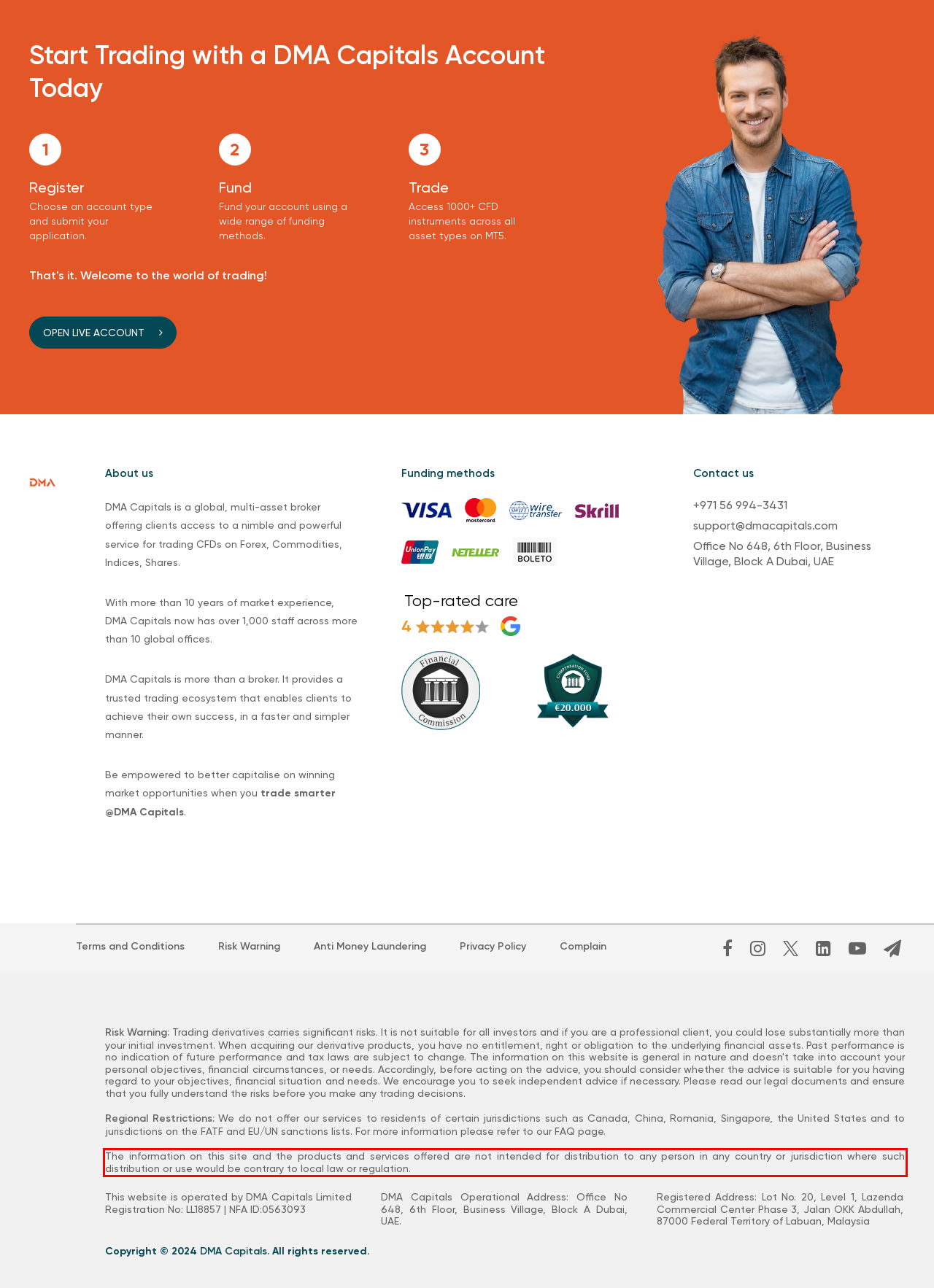Examine the webpage screenshot and use OCR to obtain the text inside the red bounding box.

The information on this site and the products and services offered are not intended for distribution to any person in any country or jurisdiction where such distribution or use would be contrary to local law or regulation.